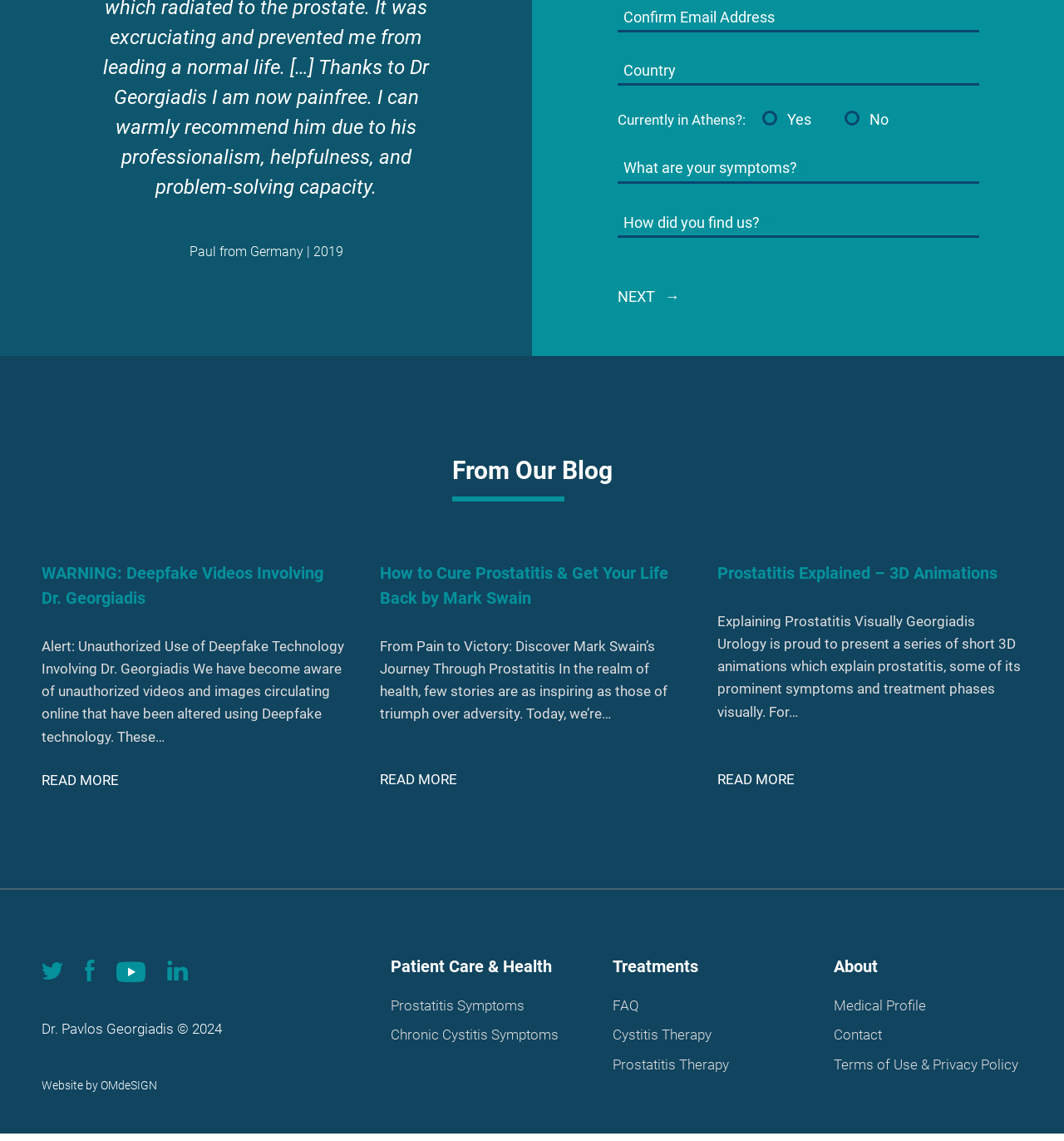What is the doctor's name?
Answer the question based on the image using a single word or a brief phrase.

Dr. Pavlos Georgiadis